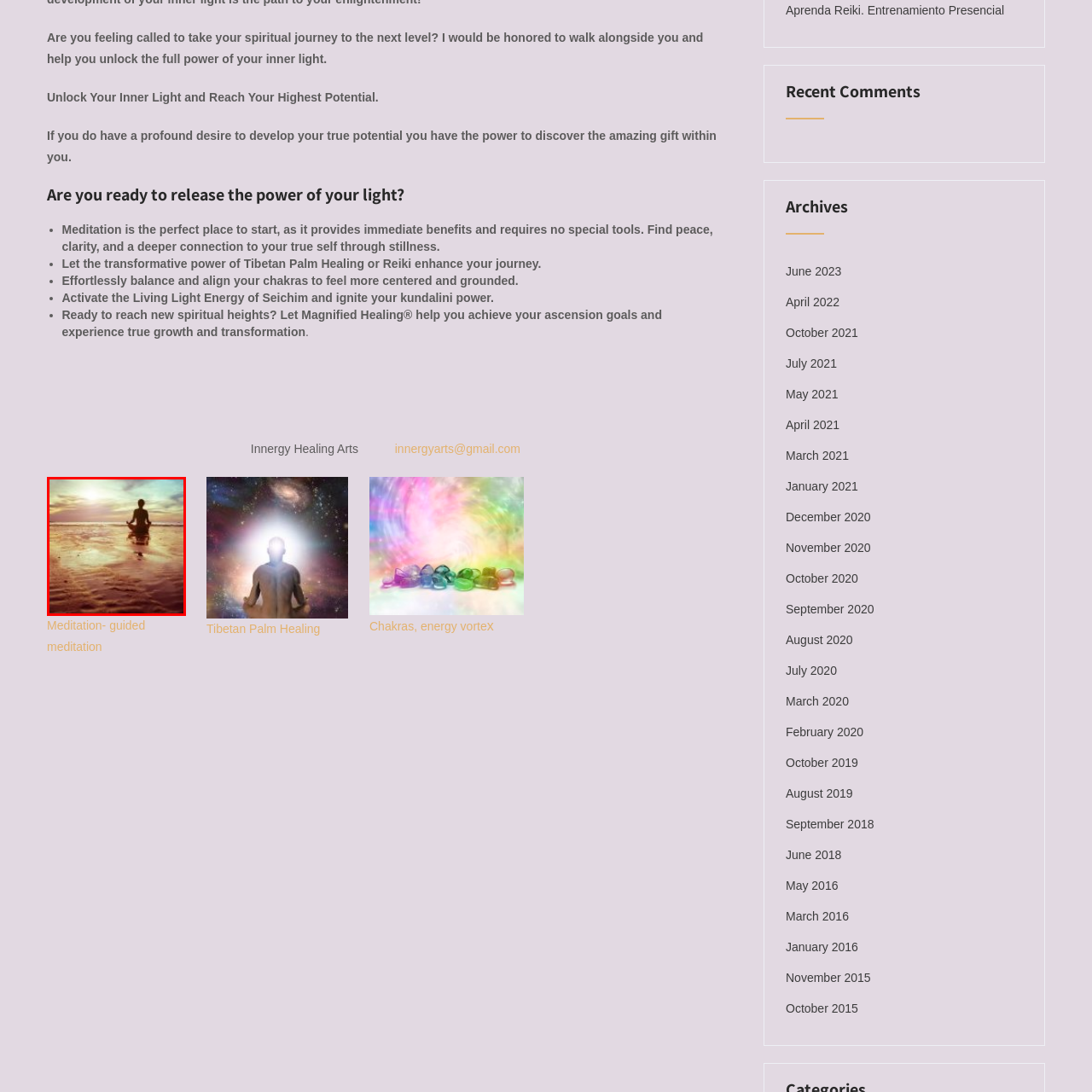View the portion of the image within the red bounding box and answer this question using a single word or phrase:
What is the person in the image doing?

Meditating